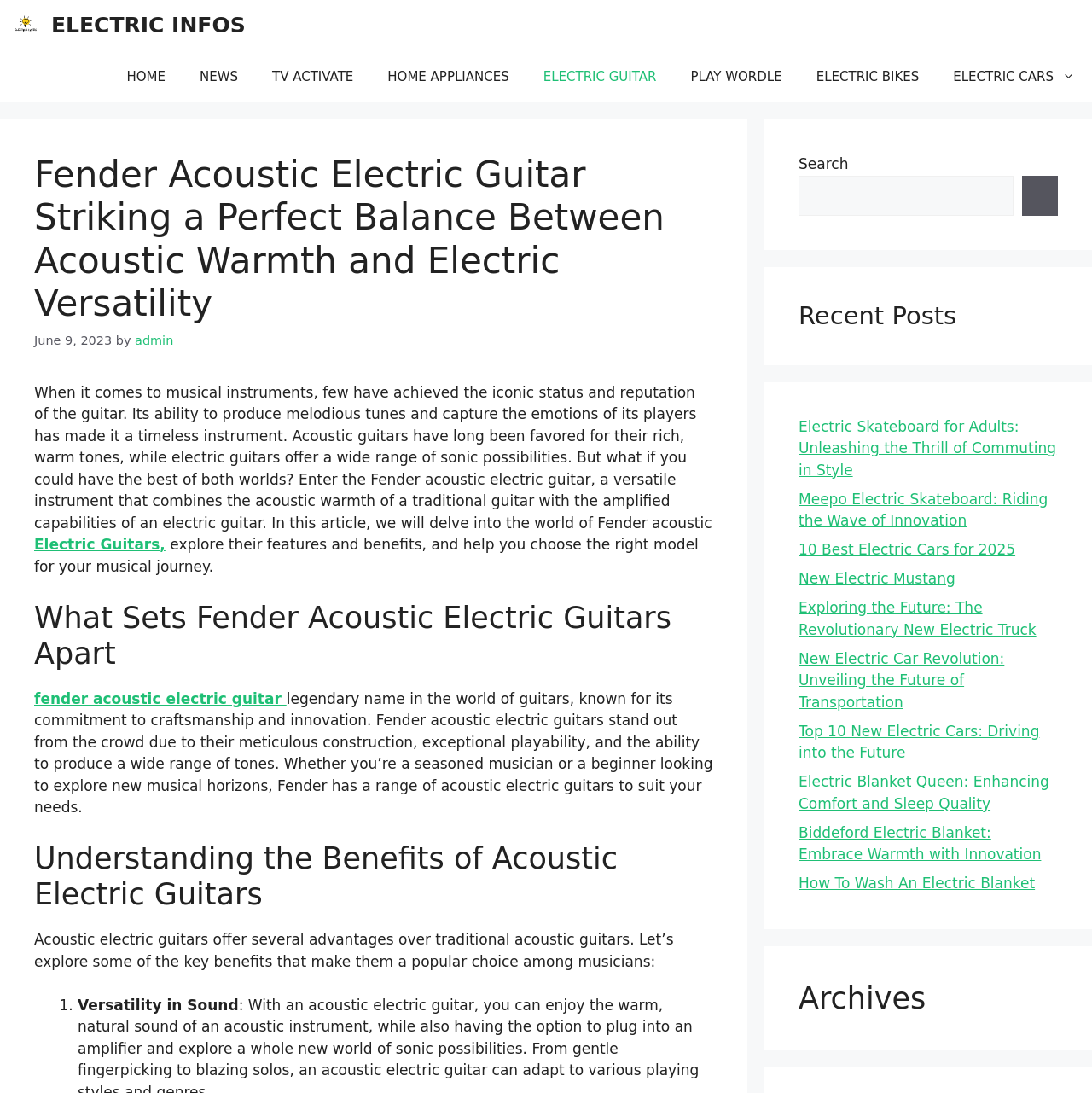Given the description of the UI element: "ELECTRIC INFOS", predict the bounding box coordinates in the form of [left, top, right, bottom], with each value being a float between 0 and 1.

[0.047, 0.0, 0.225, 0.047]